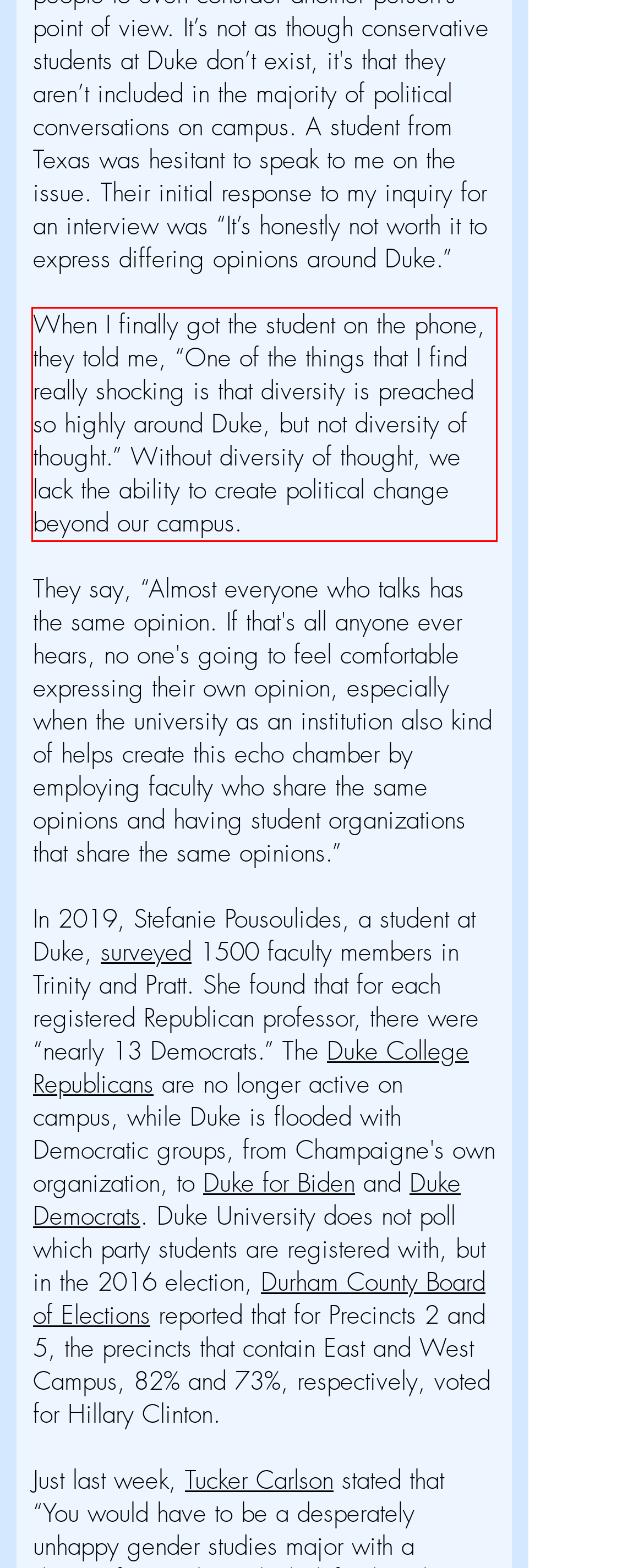You are given a screenshot showing a webpage with a red bounding box. Perform OCR to capture the text within the red bounding box.

When I finally got the student on the phone, they told me, “One of the things that I find really shocking is that diversity is preached so highly around Duke, but not diversity of thought.” Without diversity of thought, we lack the ability to create political change beyond our campus.